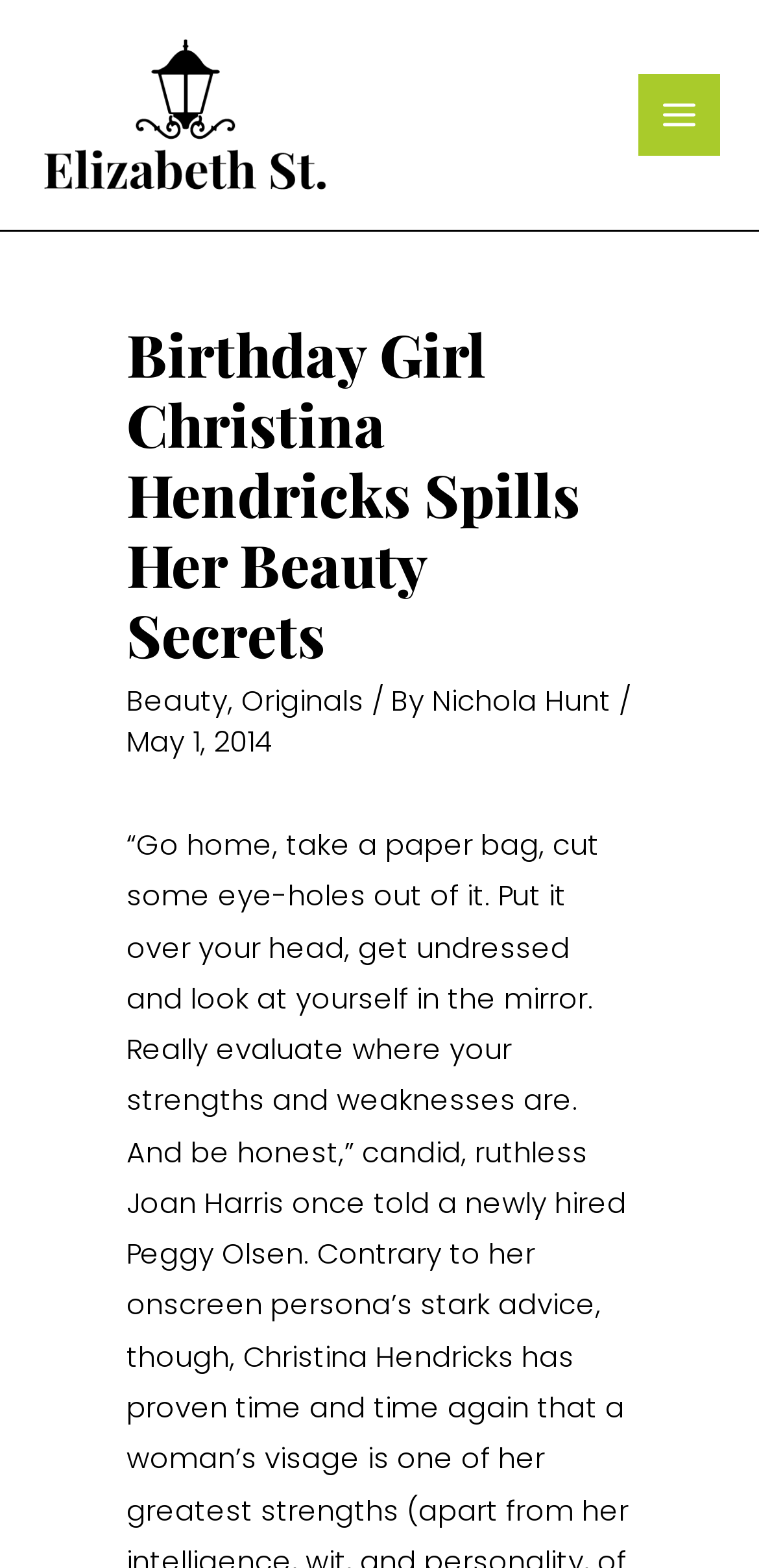Describe all significant elements and features of the webpage.

The webpage appears to be an article about Christina Hendricks sharing her beauty secrets, with the title "Birthday Girl Christina Hendricks Spills Her Beauty Secrets" prominently displayed at the top. 

There is a link to "Elizabeth Street" located at the top left corner of the page, accompanied by an image with the same name. 

On the top right corner, there is a button labeled "Main Menu" which is not expanded. Next to it, there is an image with no description. 

Below the title, there is a header section that spans across the page, containing several elements. The title "Birthday Girl Christina Hendricks Spills Her Beauty Secrets" is repeated as a heading, followed by links to "Beauty" and "Originals" with a comma in between. The author's name, "Nichola Hunt", is also mentioned, along with the date "May 1, 2014".